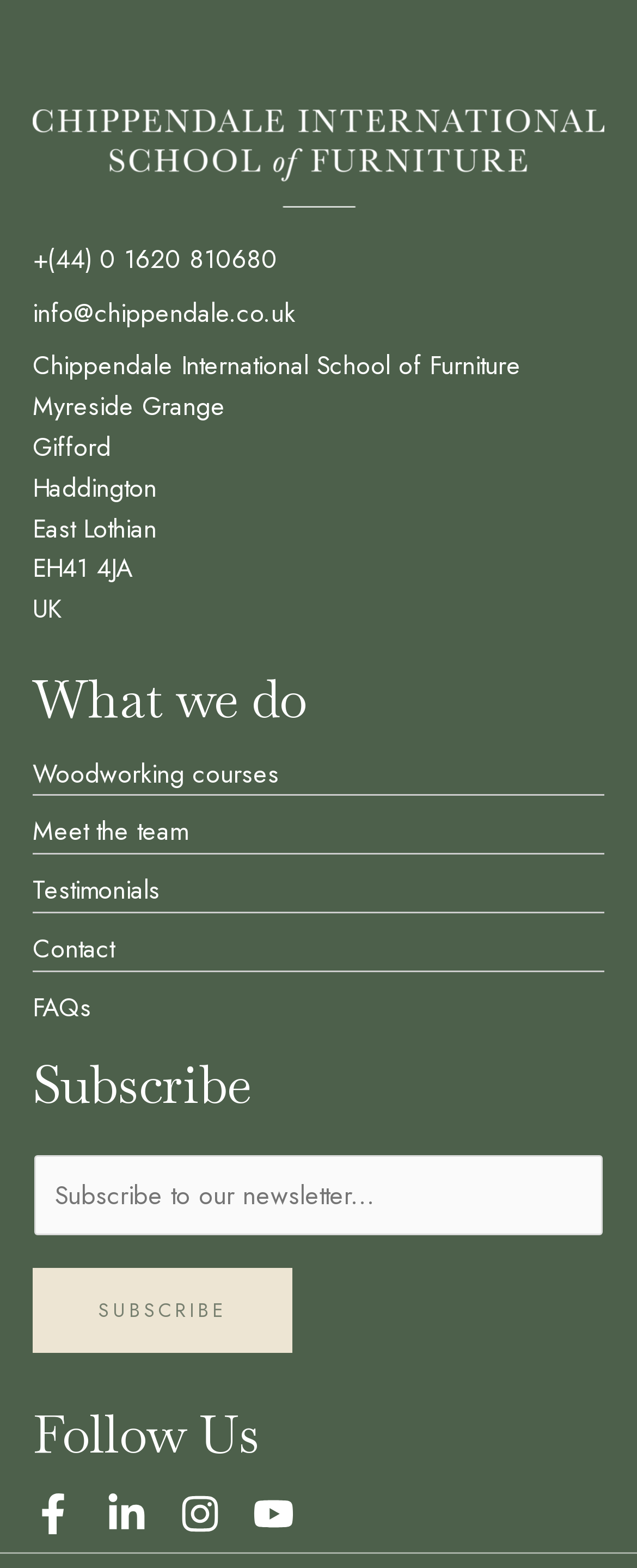Please find the bounding box for the following UI element description. Provide the coordinates in (top-left x, top-left y, bottom-right x, bottom-right y) format, with values between 0 and 1: Woodworking courses

[0.051, 0.481, 0.438, 0.505]